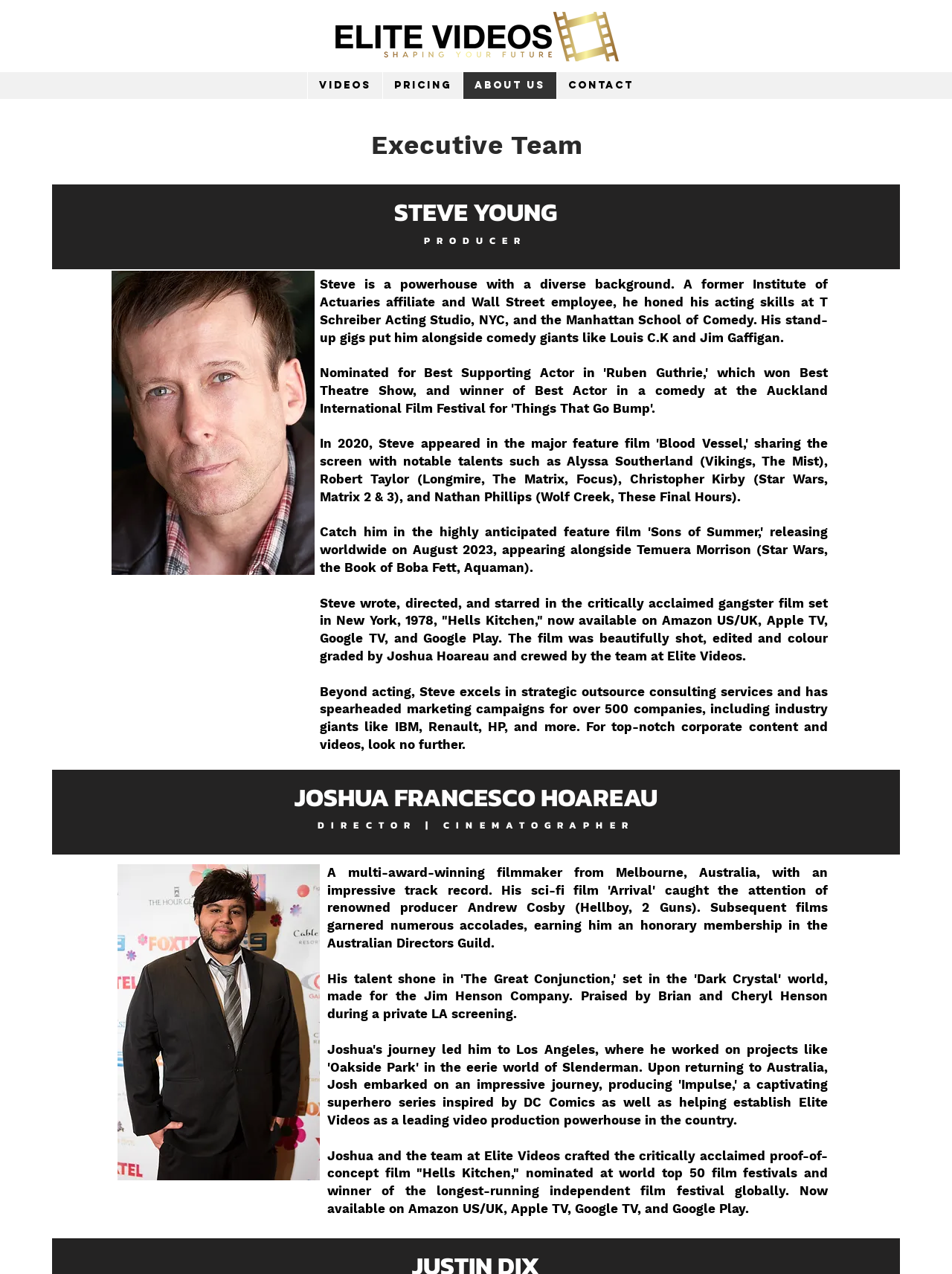What is Joshua Francesco Hoareau's profession?
Use the information from the screenshot to give a comprehensive response to the question.

Based on the webpage, Joshua Francesco Hoareau is a director and cinematographer, as mentioned in the heading 'JOSHUA FRANCESCO HOAREAU DIRECTOR | CINEMATOGRAPHER'.